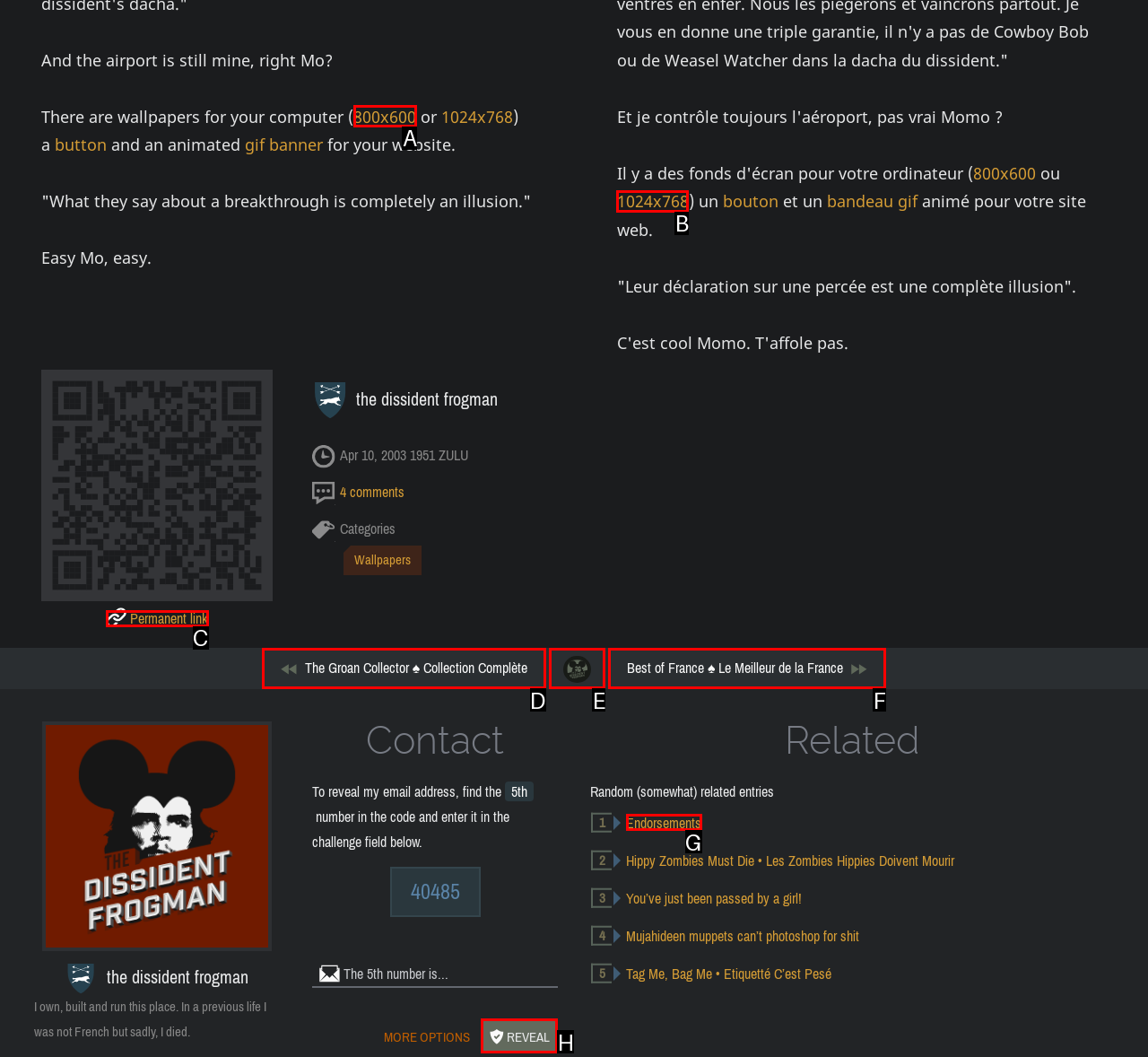Tell me which option I should click to complete the following task: Click the '800x600' link
Answer with the option's letter from the given choices directly.

A